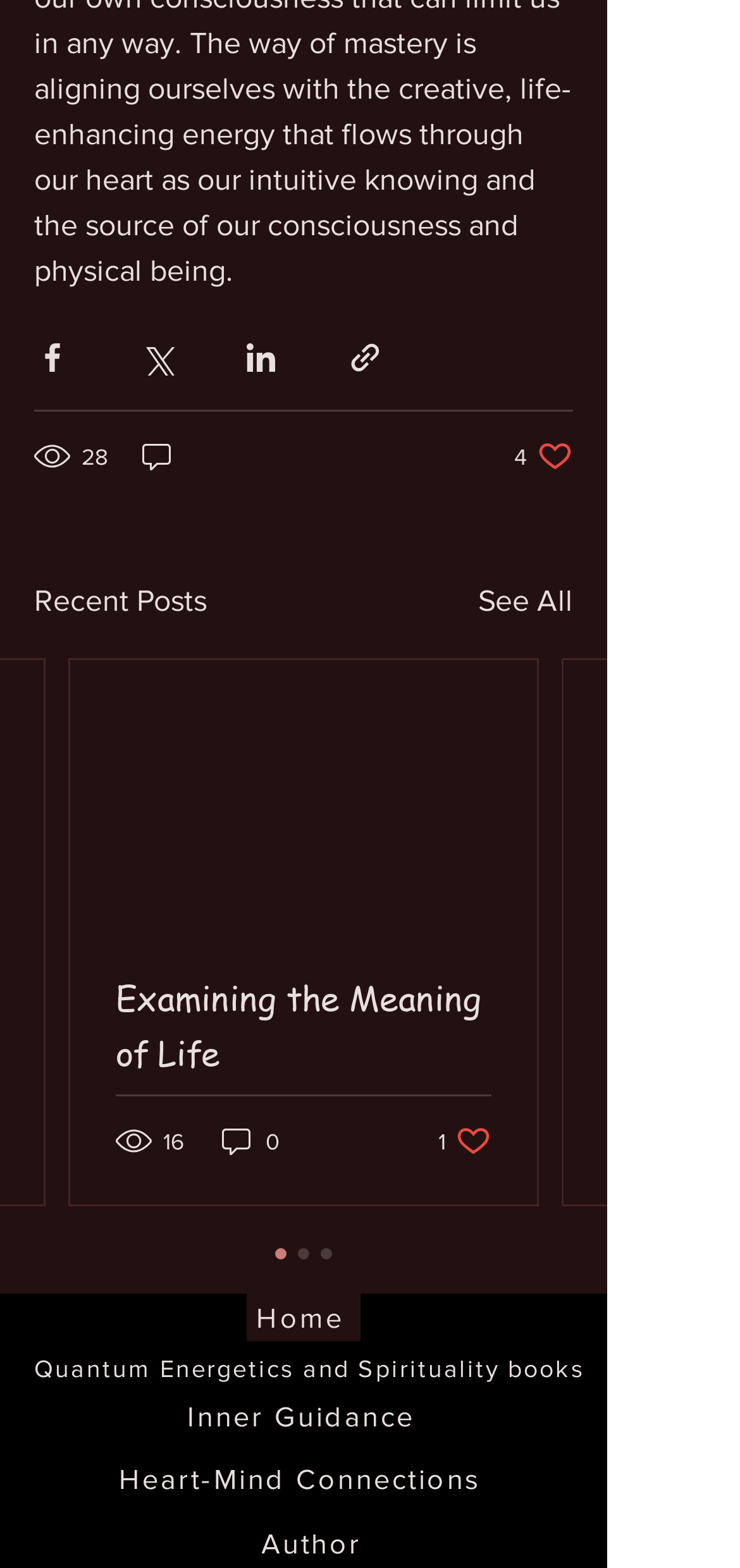Provide a single word or phrase to answer the given question: 
What is the title of the second post?

Examining the Meaning of Life